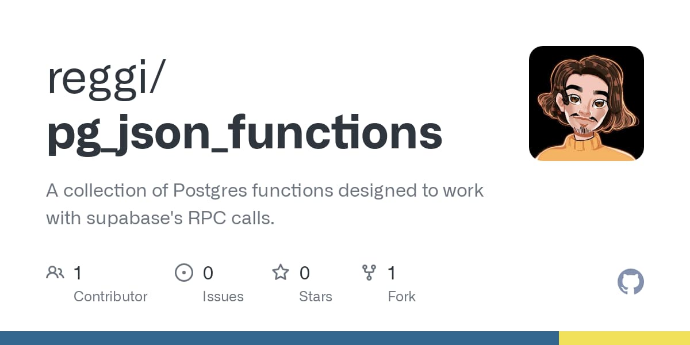Answer briefly with one word or phrase:
How many forks does this repository have?

1